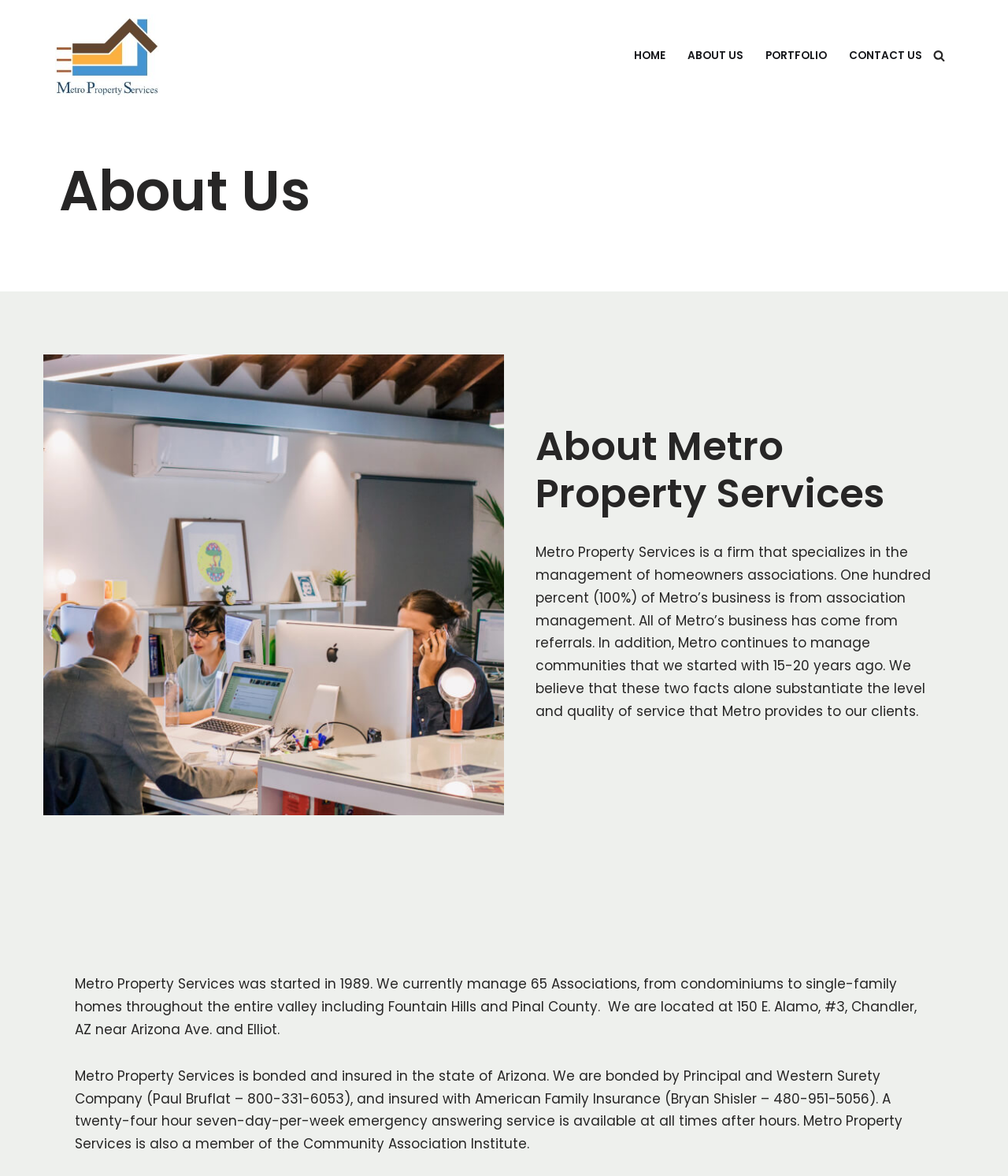Please respond to the question using a single word or phrase:
Where is Metro Property Services located?

Chandler, AZ